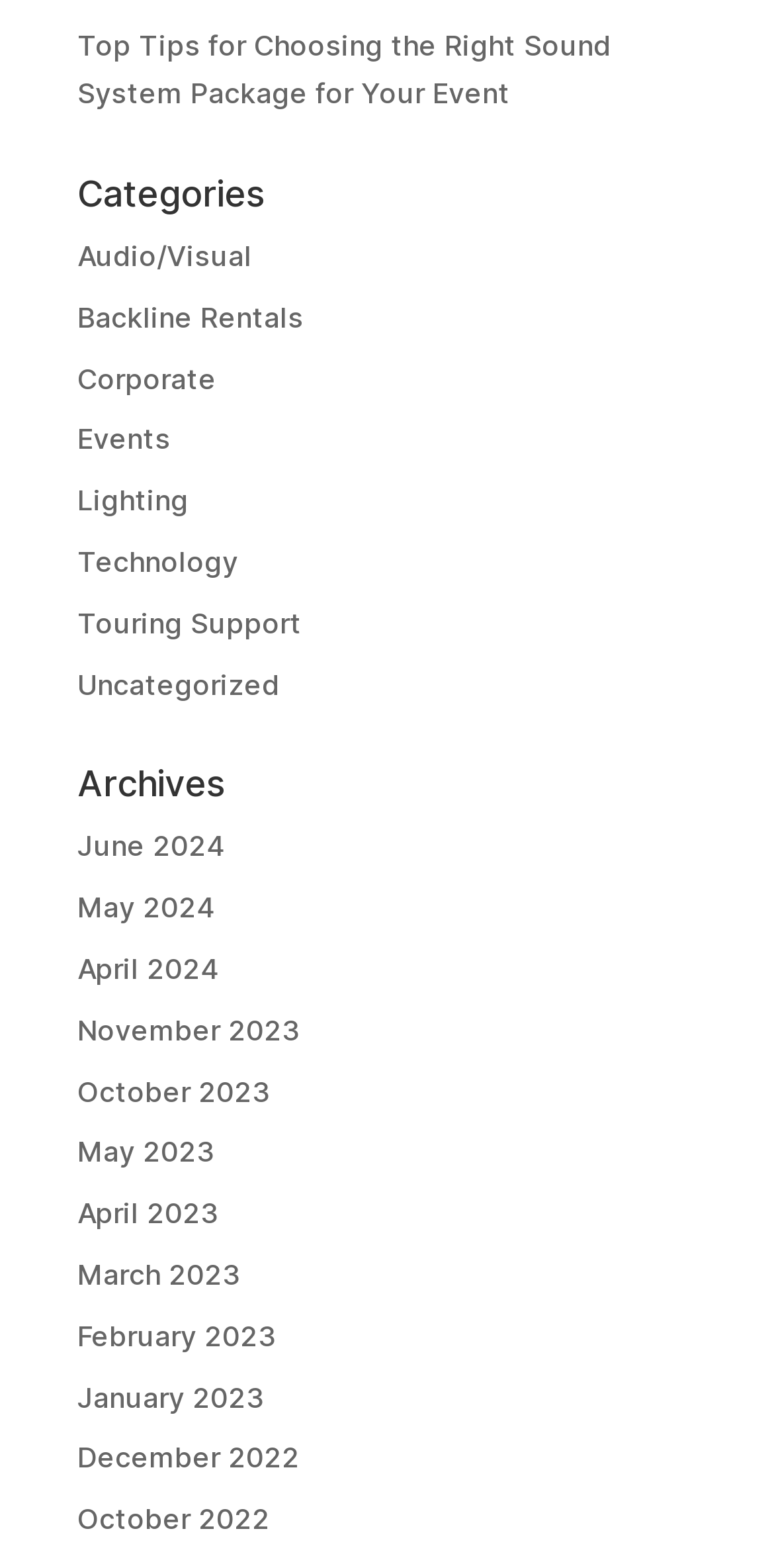Based on the image, please respond to the question with as much detail as possible:
How many months are listed under 'Archives'?

I counted the number of links under the 'Archives' heading and found that there are 12 links, each representing a month from June 2024 to December 2022.